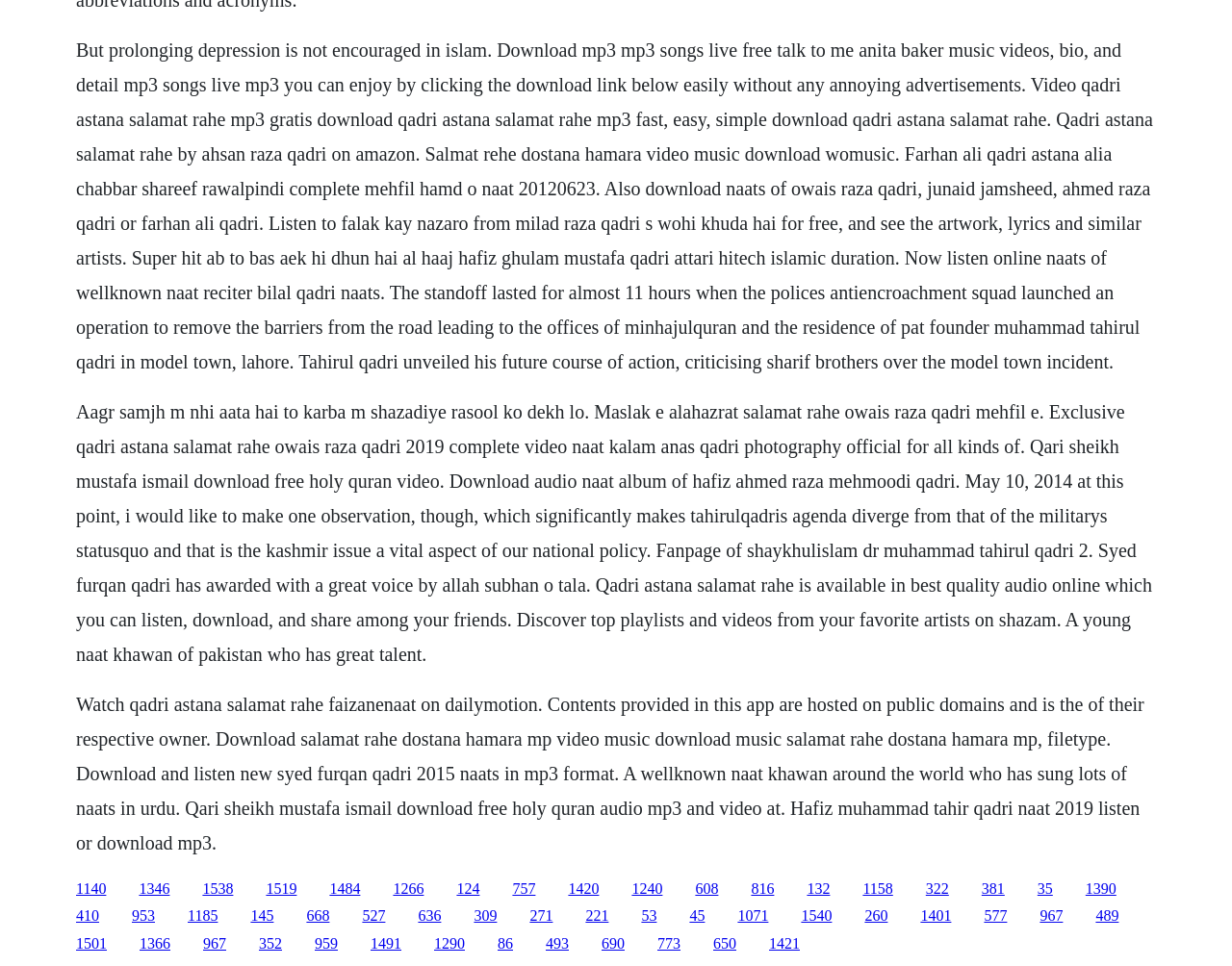What is the name of the person who has a fanpage mentioned on the webpage?
Please ensure your answer is as detailed and informative as possible.

The webpage mentions 'Fanpage of Shaykhulislam Dr Muhammad Tahirul Qadri', which indicates that Shaykhulislam Dr Muhammad Tahirul Qadri is the person who has a fanpage mentioned on the webpage.